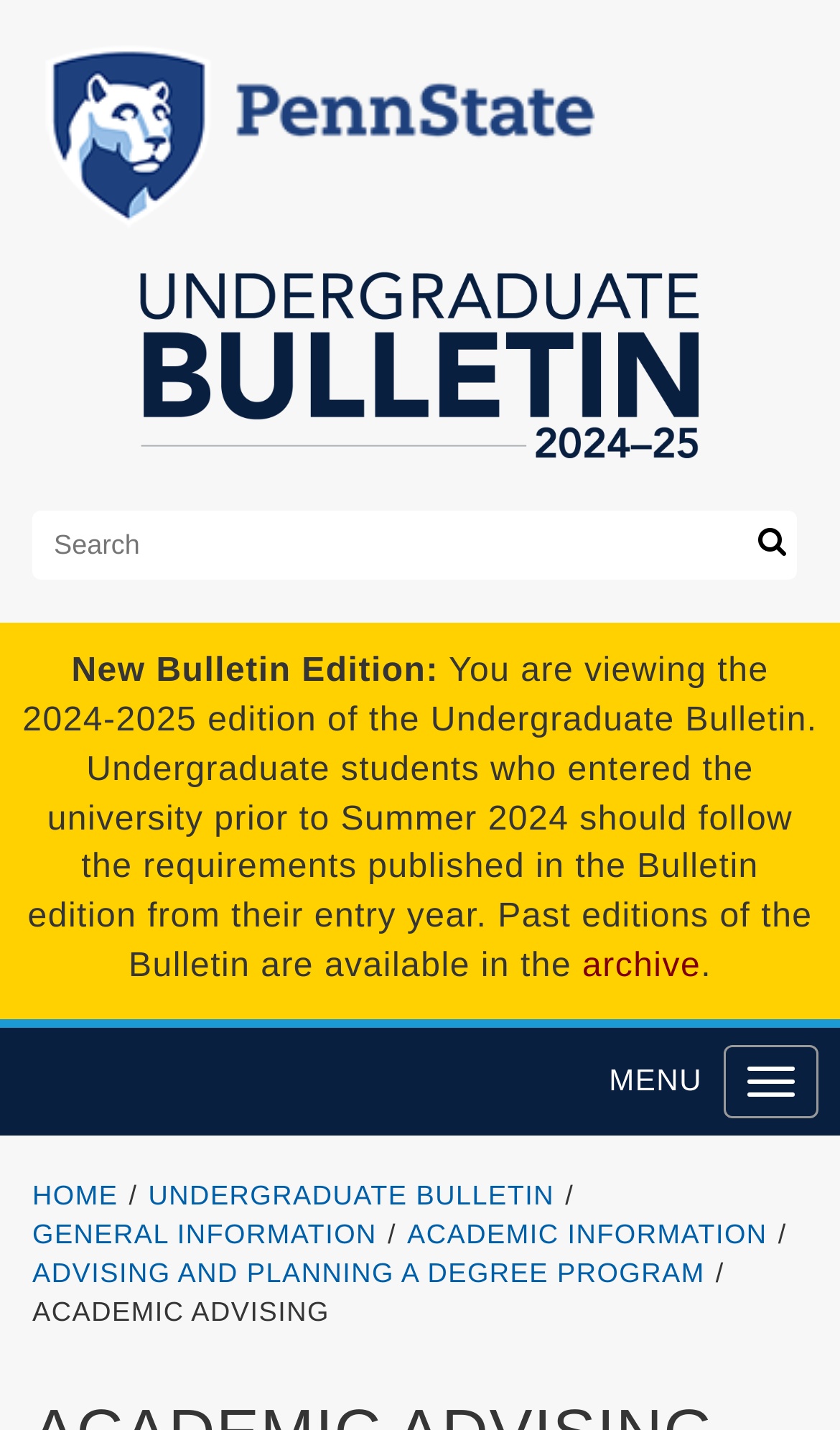What is the current bulletin edition?
Answer the question using a single word or phrase, according to the image.

2024-2025